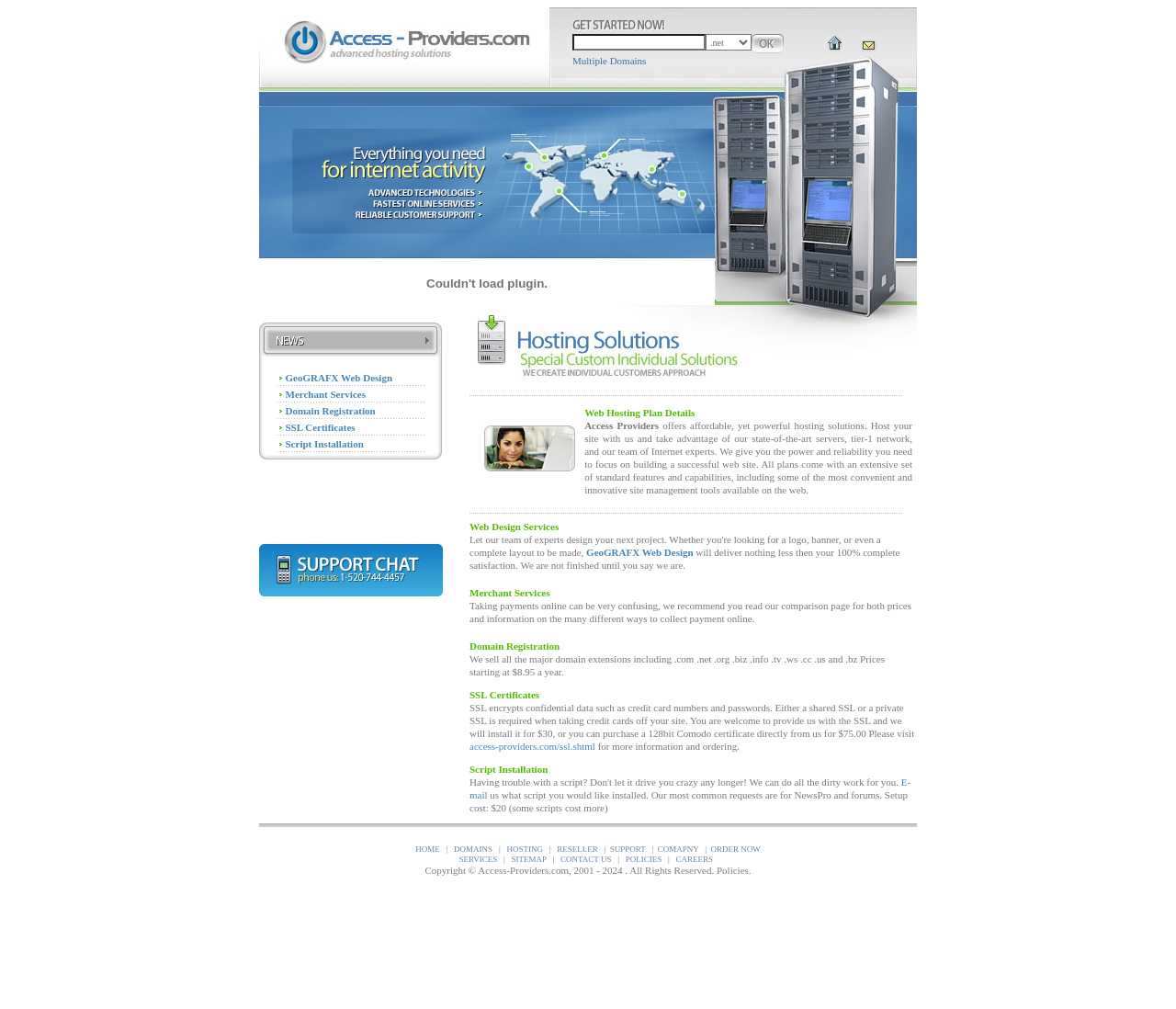What is the company name mentioned on the webpage?
Provide a detailed answer to the question, using the image to inform your response.

The company name is mentioned in the first LayoutTableCell element, which contains the text 'Access-Providers Company Profile'. This suggests that the company name is Access-Providers.